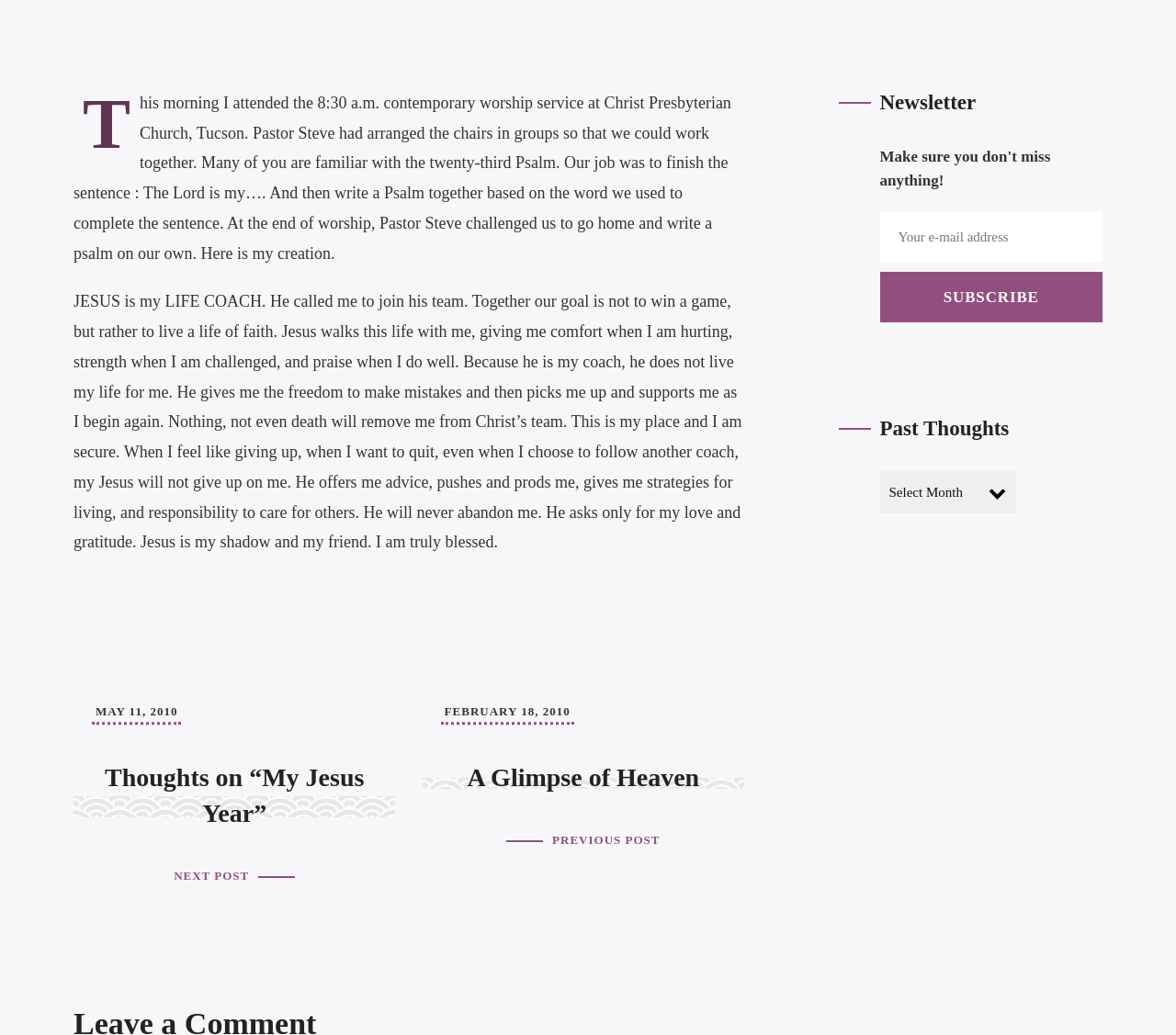Find the bounding box coordinates for the element described here: "Subscribe".

[0.748, 0.262, 0.938, 0.311]